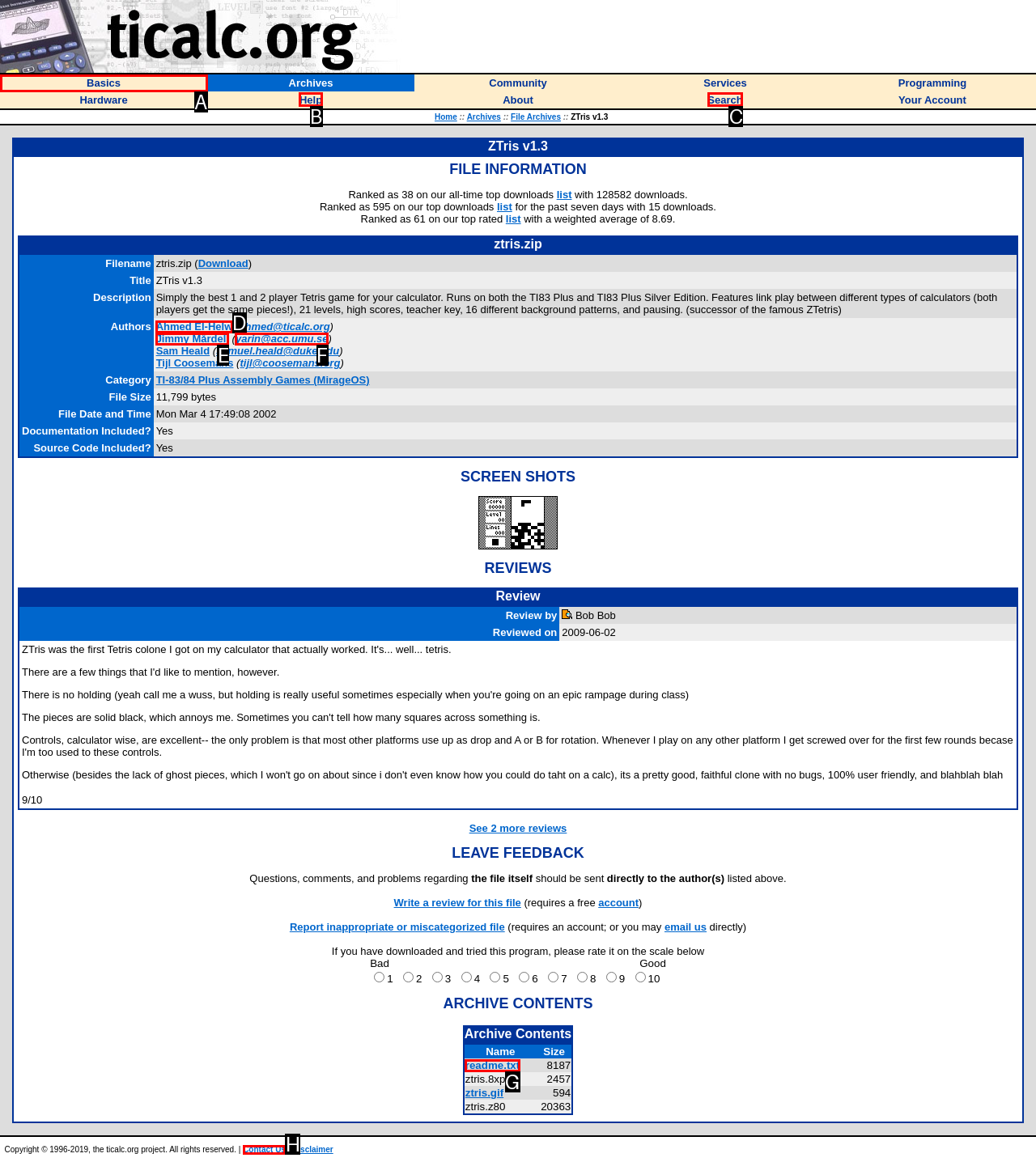Select the HTML element that corresponds to the description: Ahmed El-Helw. Answer with the letter of the matching option directly from the choices given.

D